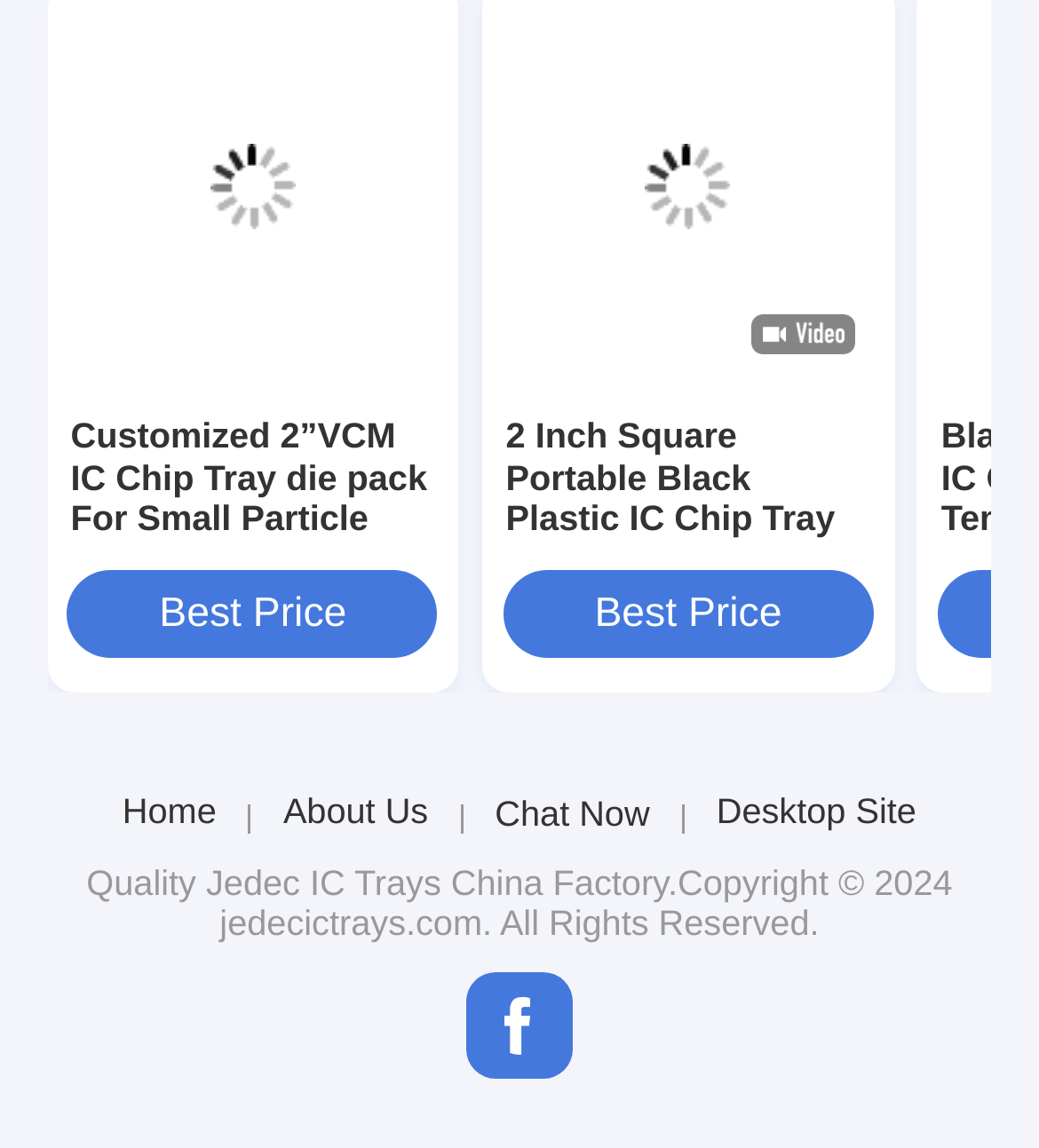Specify the bounding box coordinates of the area that needs to be clicked to achieve the following instruction: "Learn about Jedec IC Trays".

[0.198, 0.752, 0.425, 0.786]